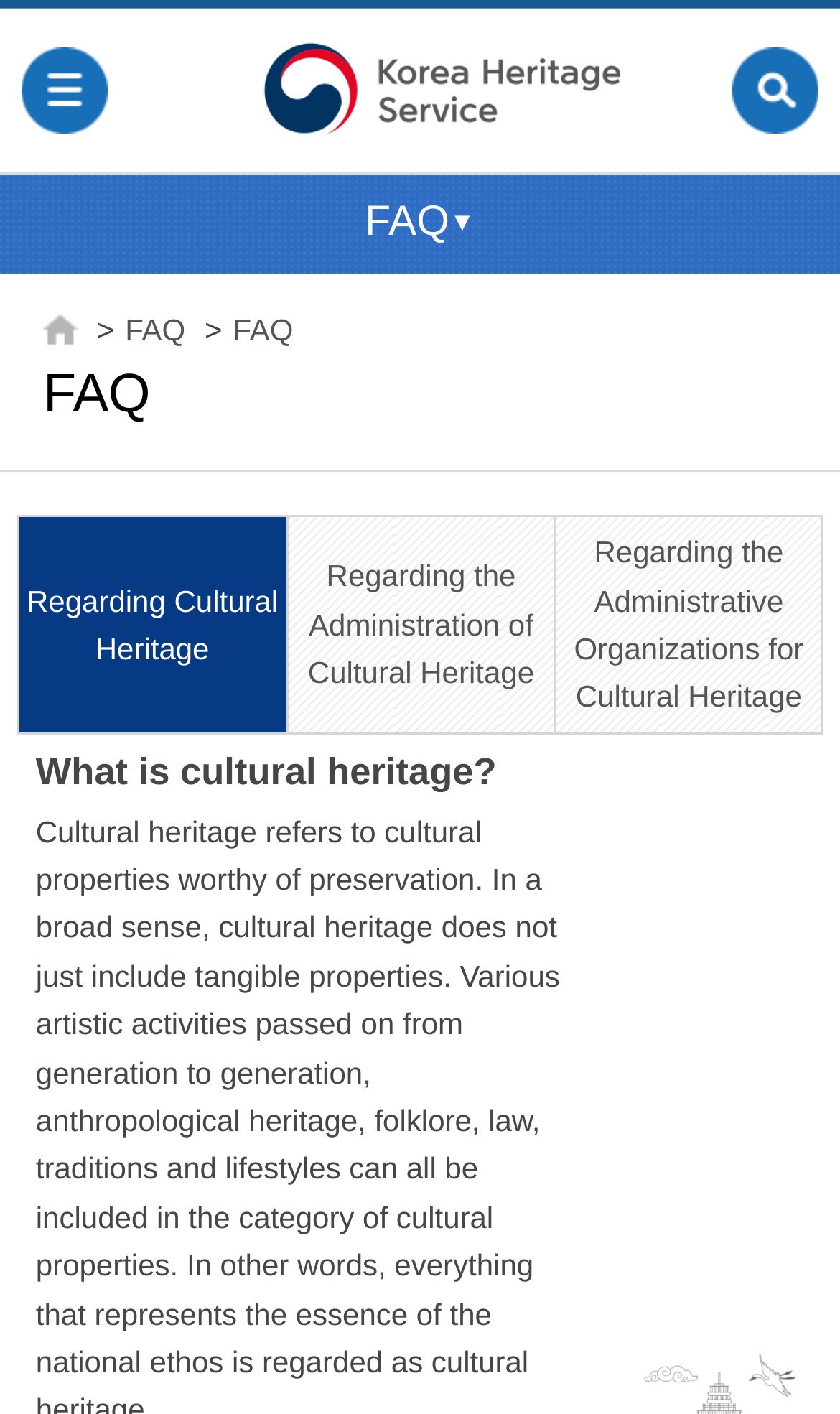What is the icon above the 'FAQ' link?
Using the information from the image, answer the question thoroughly.

The icon above the 'FAQ' link can be found by looking at the image element which is a child of the header element. The image element has a bounding box with coordinates [0.051, 0.221, 0.092, 0.245] and is described as 'home'.